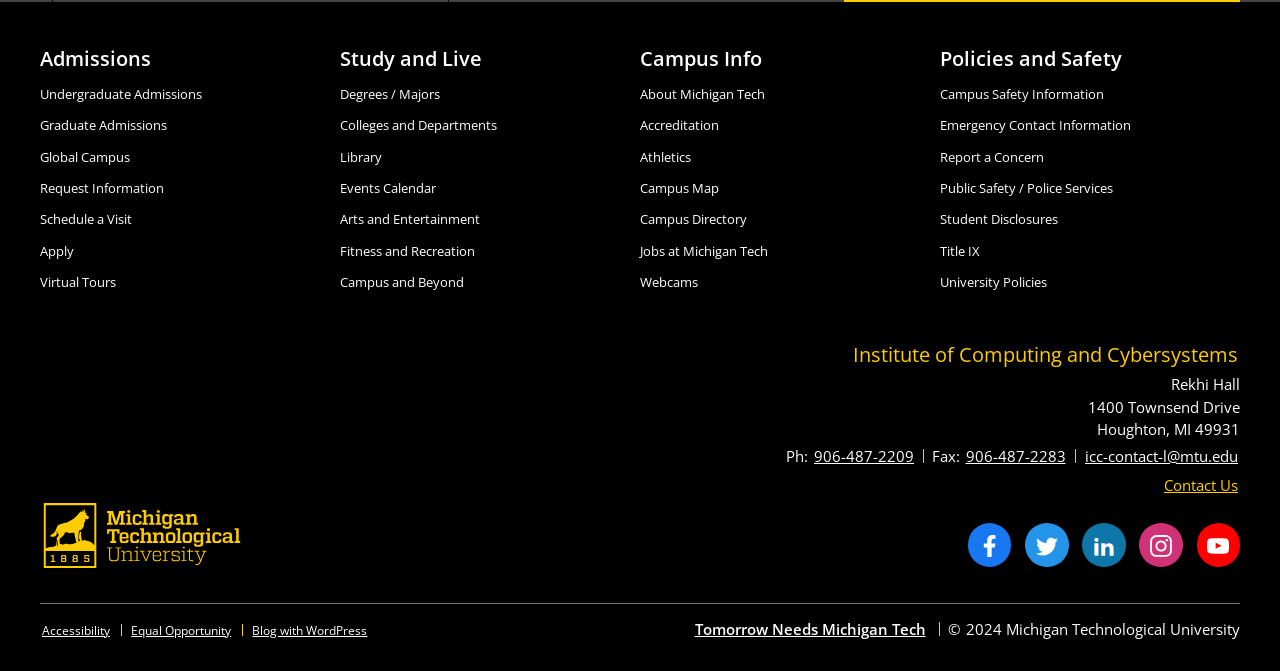Answer this question using a single word or a brief phrase:
How many phone numbers are on this webpage?

2